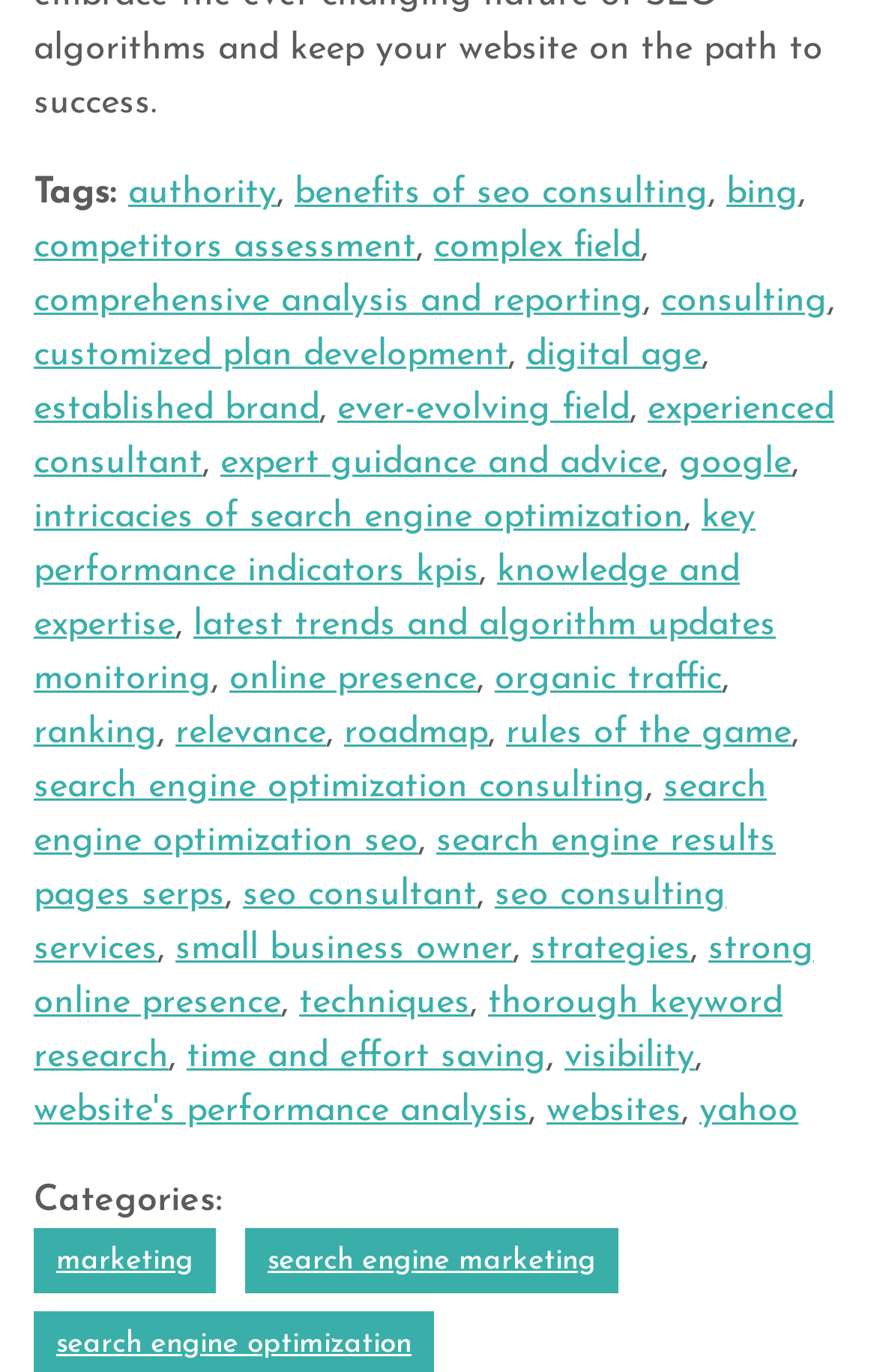Bounding box coordinates are specified in the format (top-left x, top-left y, bottom-right x, bottom-right y). All values are floating point numbers bounded between 0 and 1. Please provide the bounding box coordinate of the region this sentence describes: intricacies of search engine optimization

[0.038, 0.363, 0.779, 0.39]